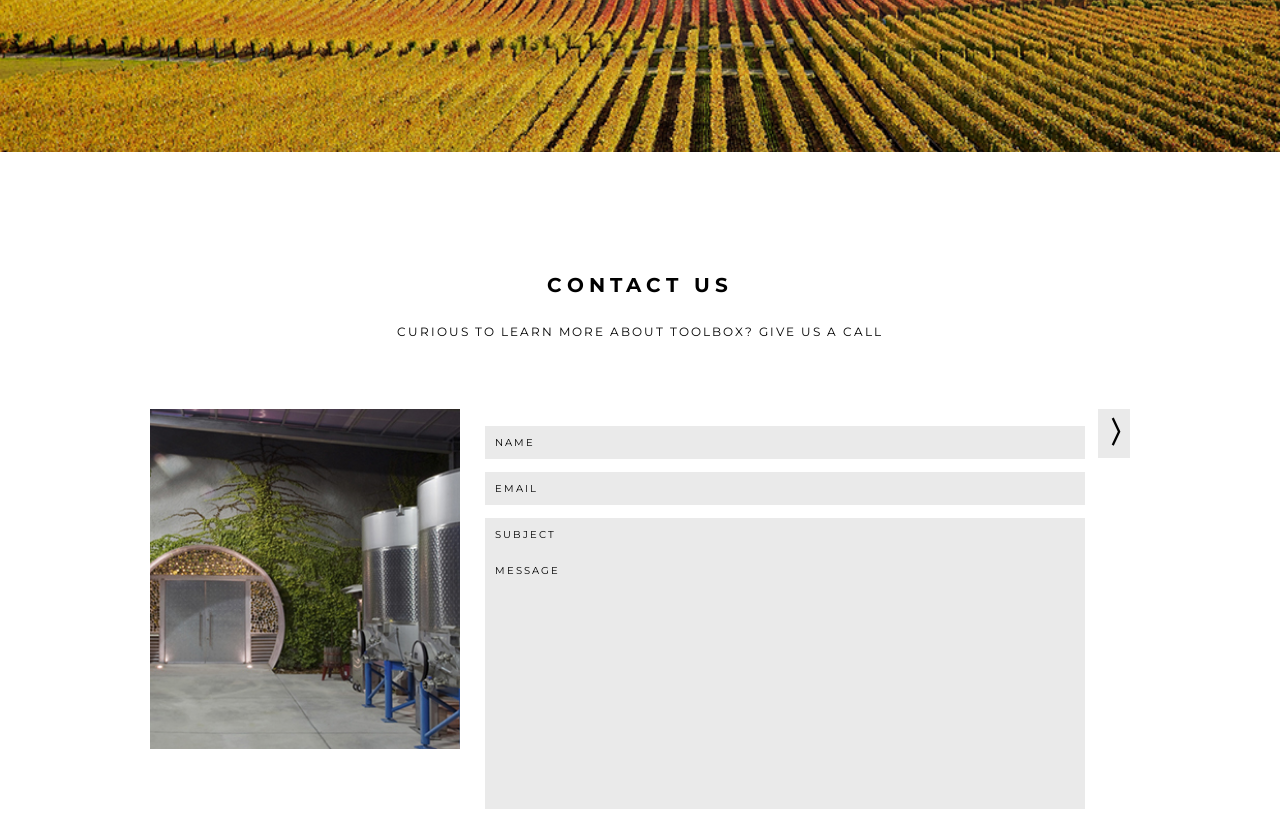Give a short answer using one word or phrase for the question:
Is the subject field required?

No